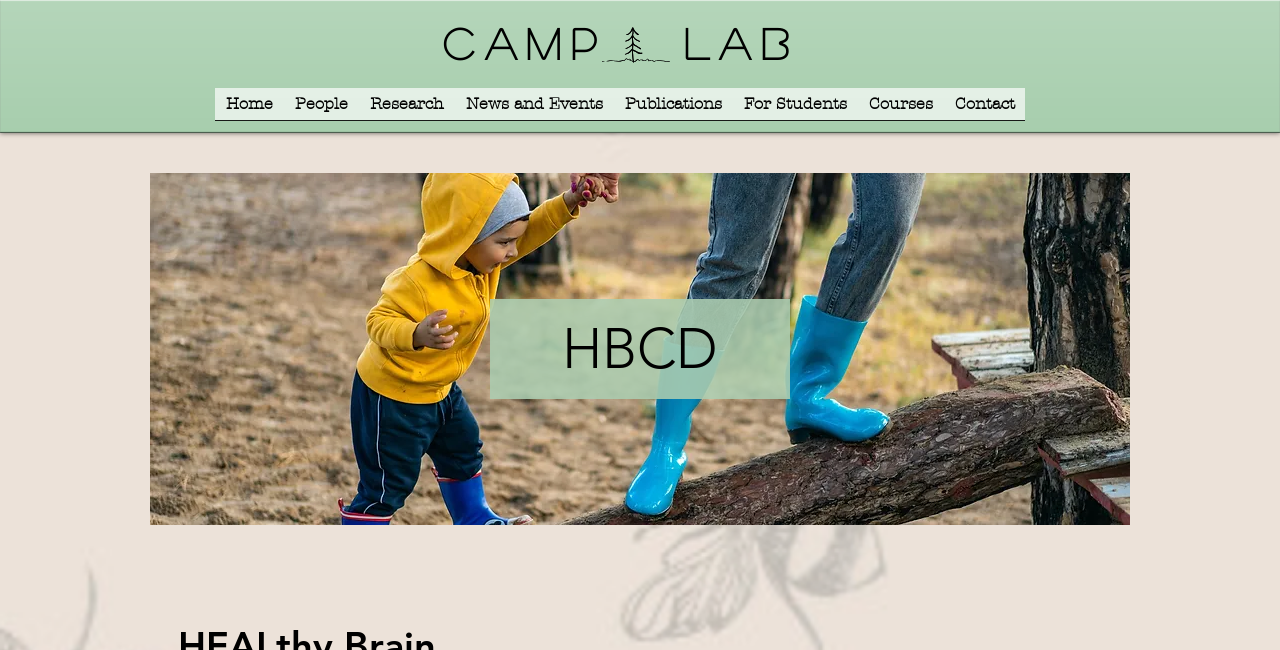Locate the bounding box coordinates of the element you need to click to accomplish the task described by this instruction: "navigate to Home".

[0.168, 0.135, 0.222, 0.205]